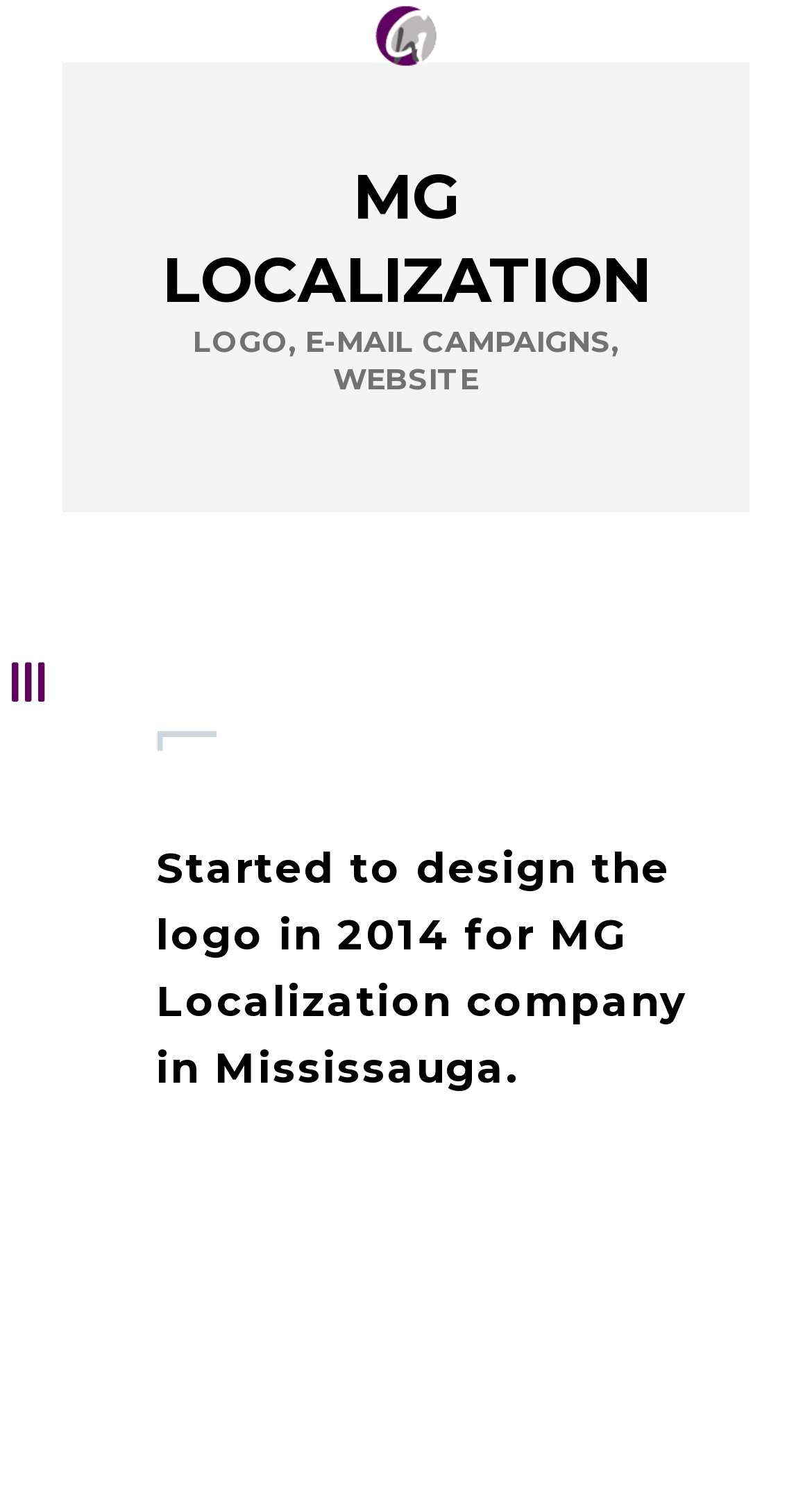What is the bounding box coordinate of the logo image?
Please give a detailed and elaborate answer to the question based on the image.

The logo image has a bounding box coordinate of [0.192, 0.796, 0.846, 0.989] which indicates its position on the webpage.